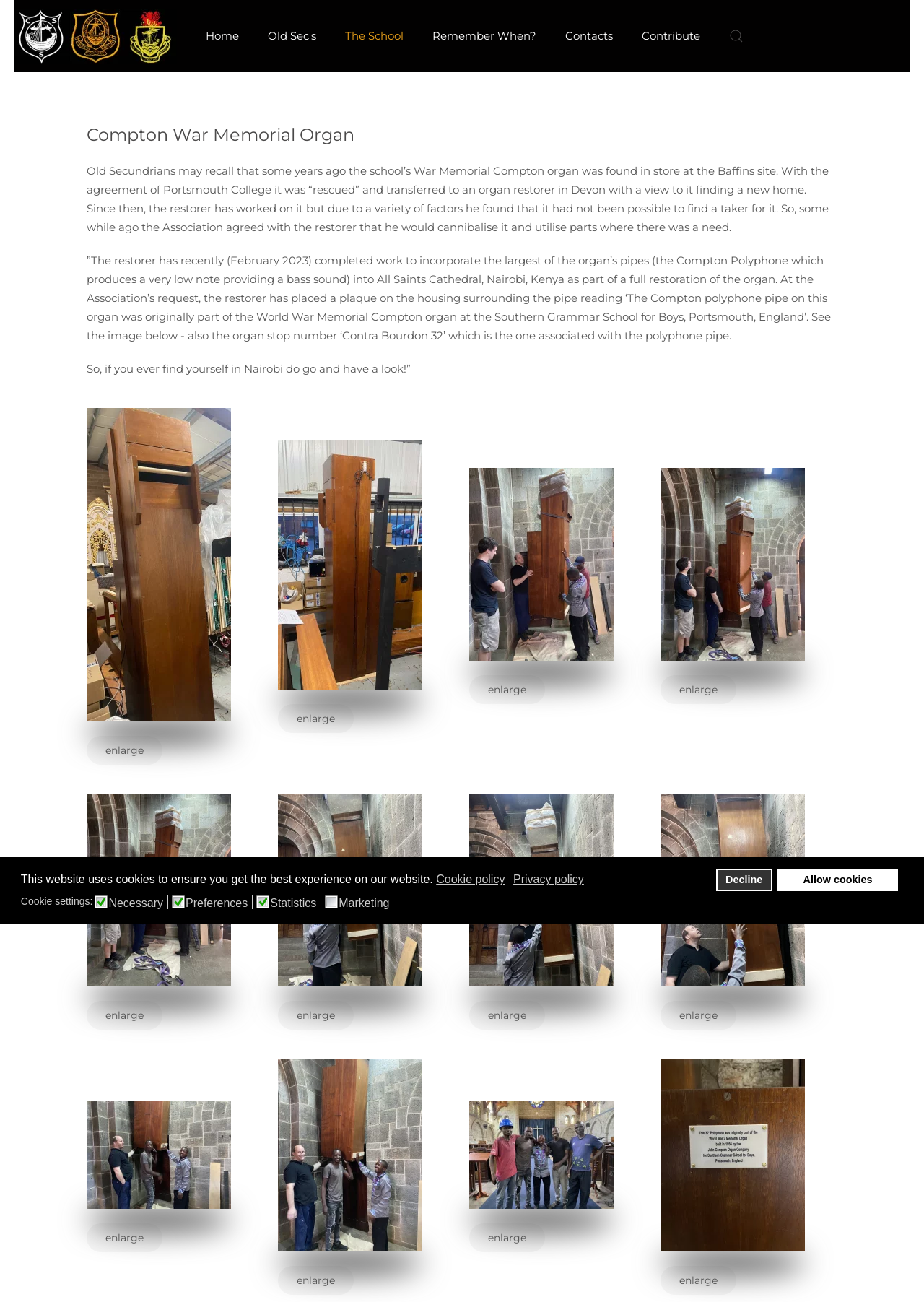Examine the image and give a thorough answer to the following question:
What is the name of the school mentioned on the webpage?

I found this answer by reading the text on the webpage, specifically the sentence that mentions the school's War Memorial Compton organ being 'rescued' and transferred to an organ restorer in Devon.